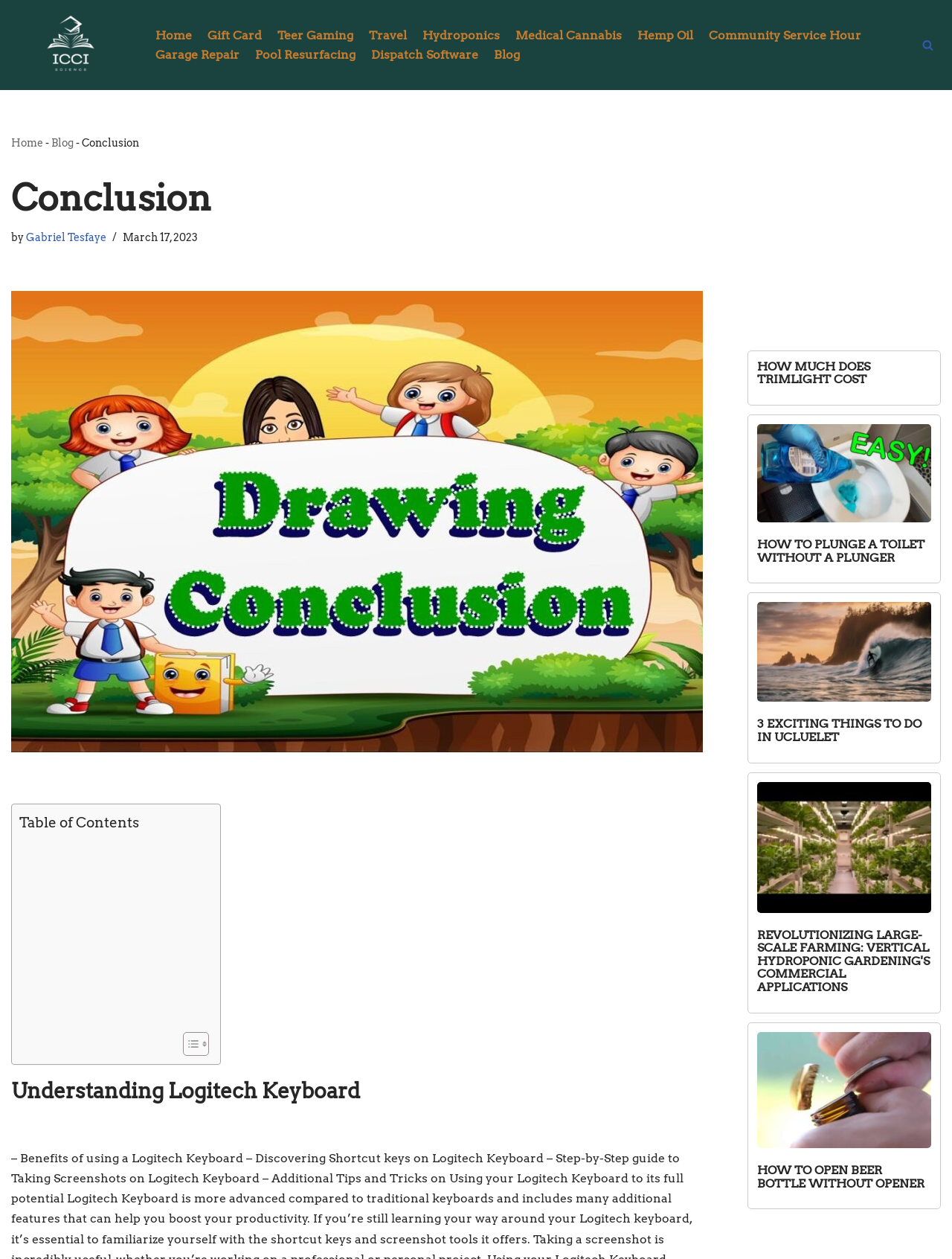Using the elements shown in the image, answer the question comprehensively: What is the logo of ICCI Science?

The logo of ICCI Science can be found at the top left corner of the webpage, which is an image element with the description 'ICCI.SCIENCE Logo'.